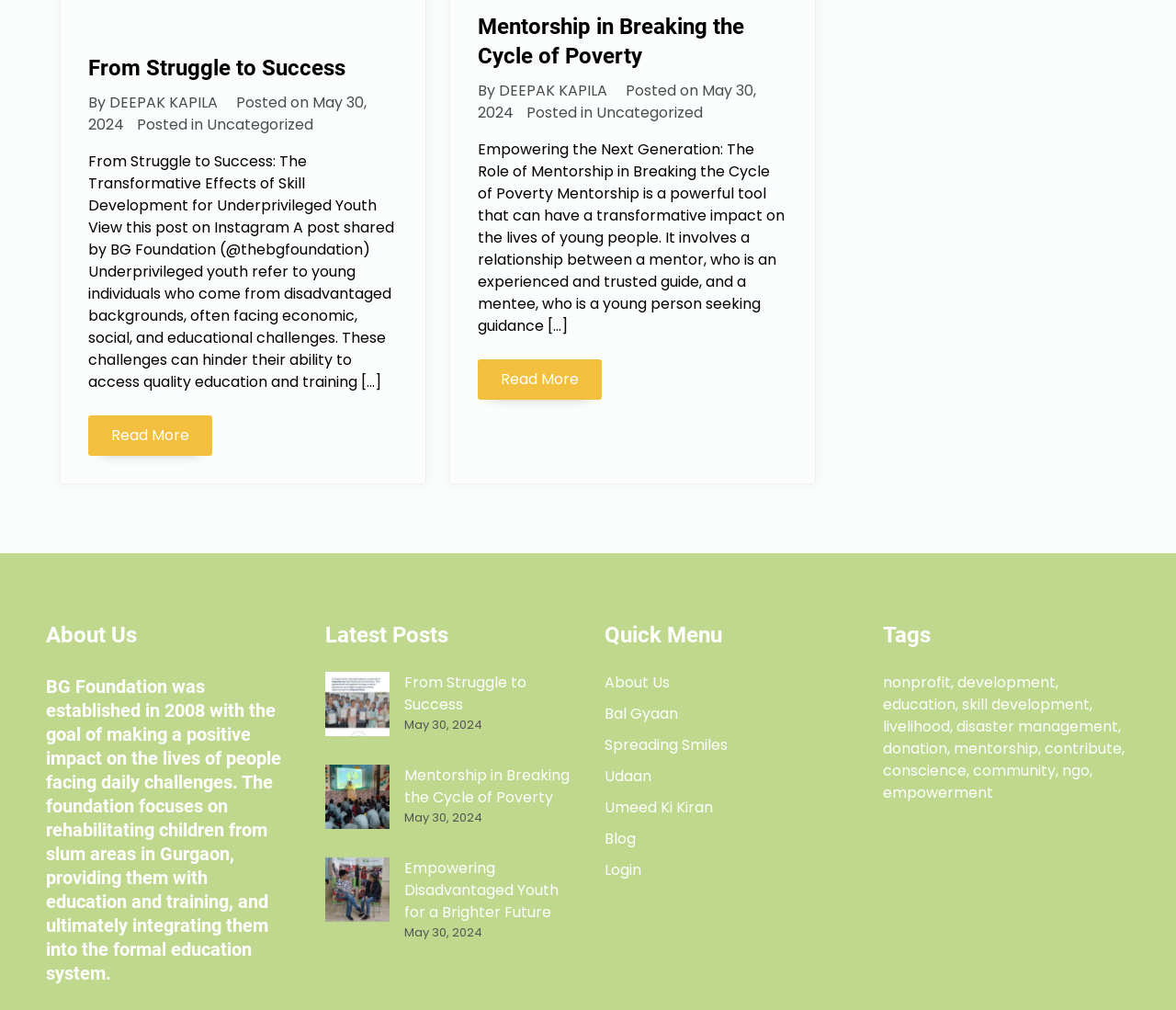Please answer the following question using a single word or phrase: 
What type of youth is referred to in the first blog post?

underprivileged